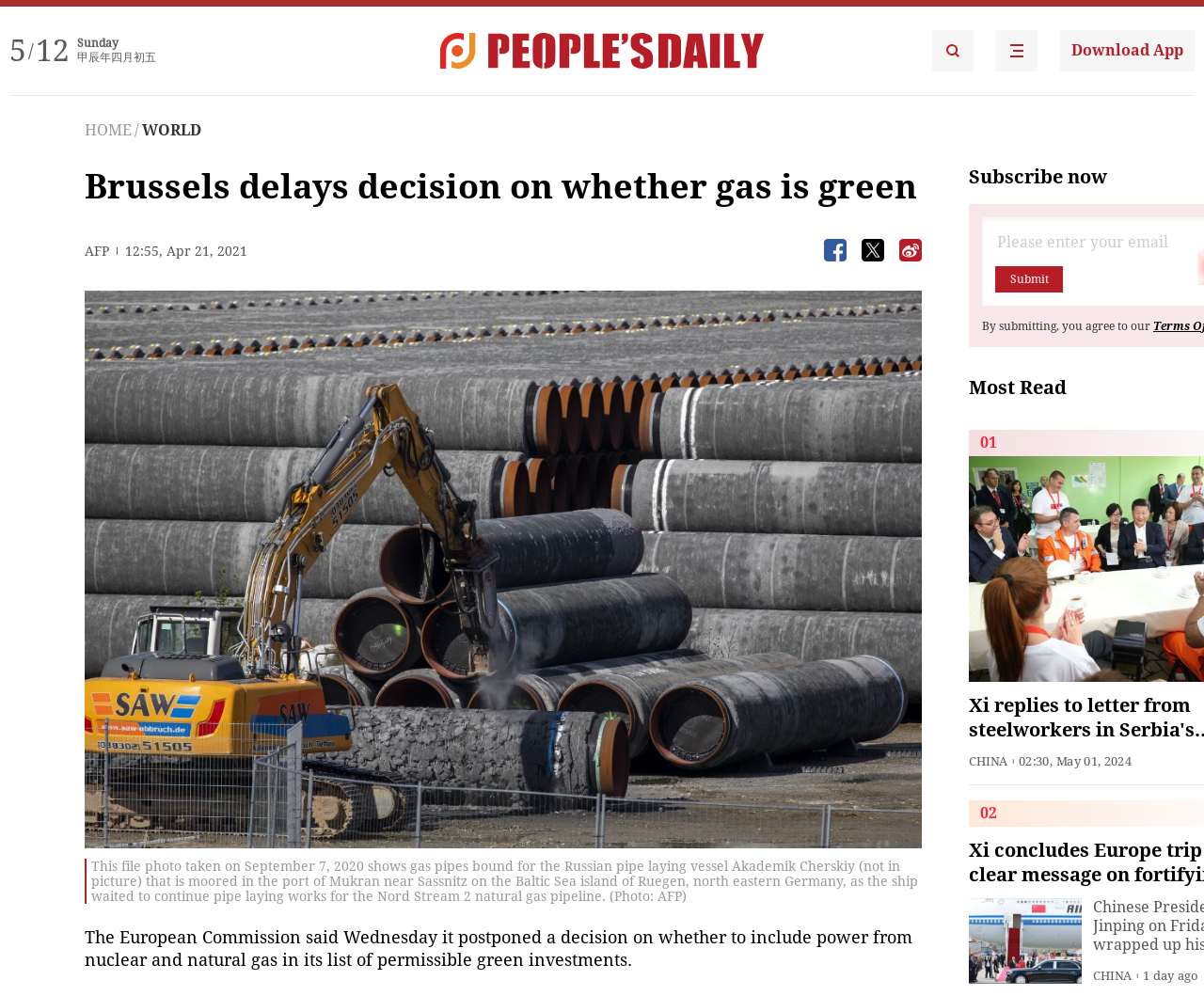What is the source of the article?
Analyze the image and provide a thorough answer to the question.

I found the source of the article by looking at the text 'AFP' which is located above the date and time of the article.